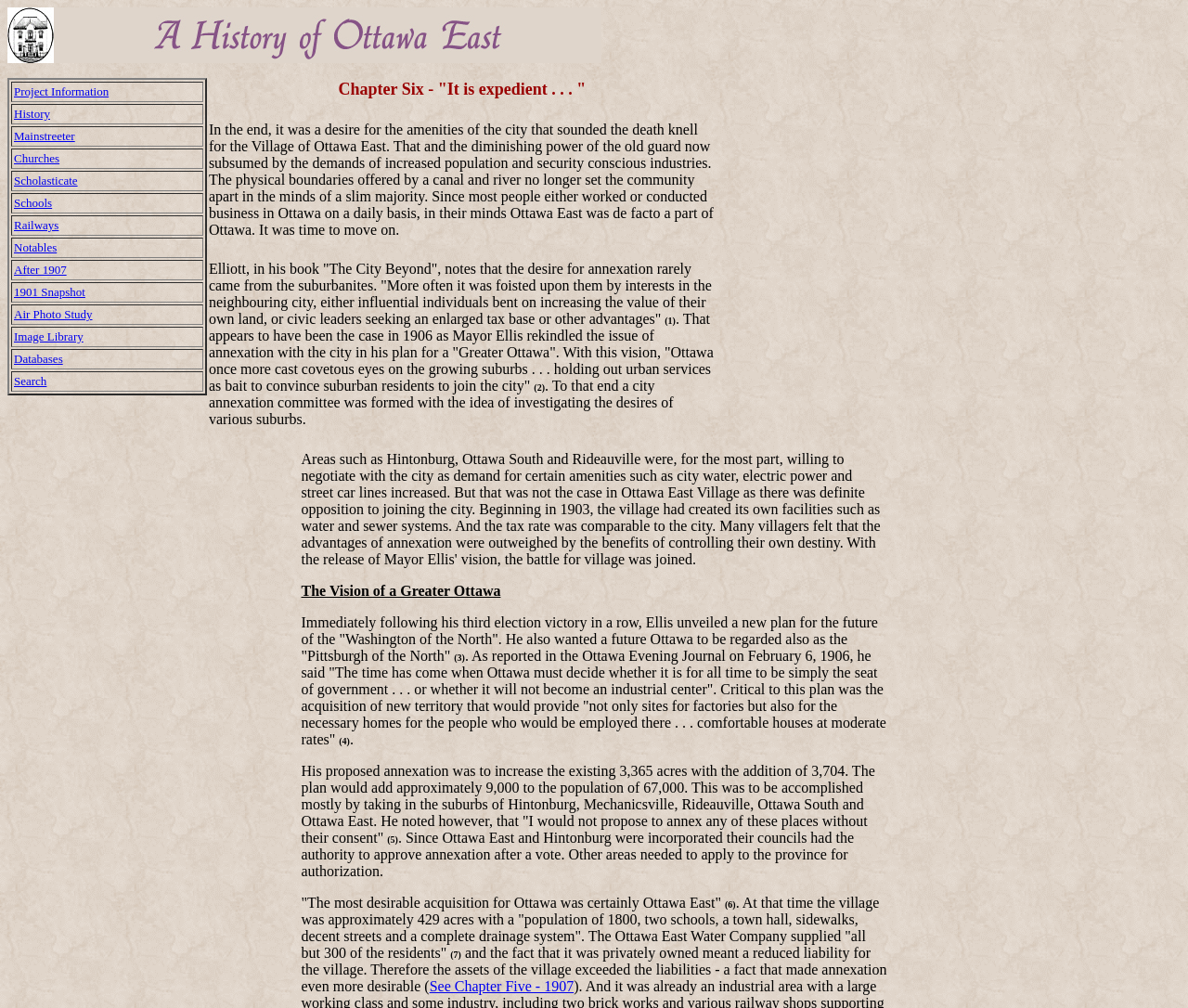Please locate the bounding box coordinates for the element that should be clicked to achieve the following instruction: "View Chapter Five - 1907". Ensure the coordinates are given as four float numbers between 0 and 1, i.e., [left, top, right, bottom].

[0.361, 0.971, 0.483, 0.986]